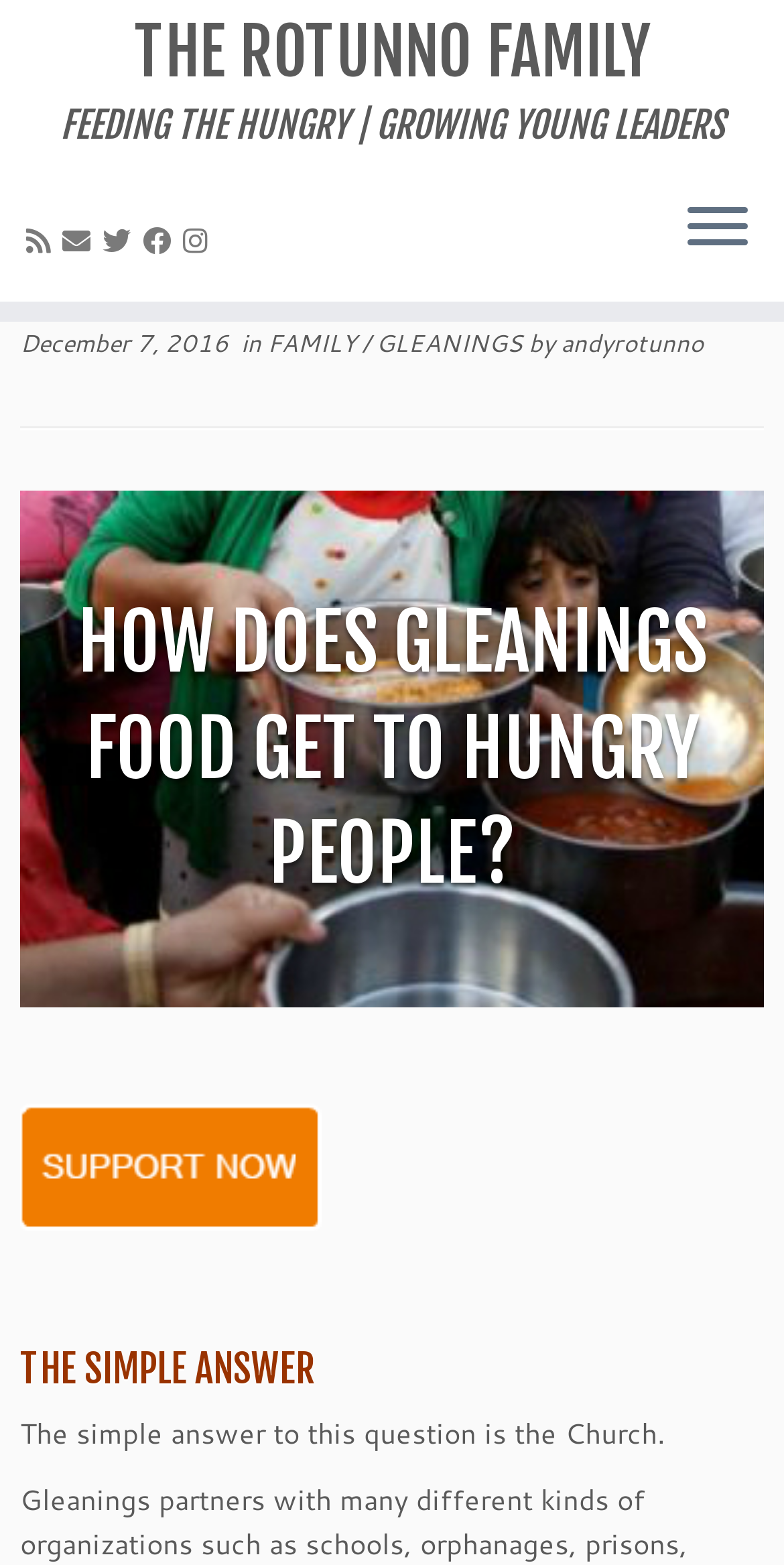Describe all the visual and textual components of the webpage comprehensively.

The webpage is about the Rotunno Family, specifically focusing on how food gets to people. At the top, there is a heading with the title "THE ROTUNNO FAMILY" which is also a link. Below it, another heading reads "FEEDING THE HUNGRY | GROWING YOUNG LEADERS". 

On the top right, there are several social media links, including "Subscribe to my rss feed", "E-mail", "Follow me on Twitter", "Follow me on Facebook", and "Follow me on Instagram". 

To the right of the title, there is a button labeled "Open the menu". When opened, a menu appears with a header section containing a link to a date "December 7, 2016", followed by a series of links and text, including "FAMILY", "GLEANINGS", and "by andyrotunno". 

Below the menu, there is a main content section. It starts with a heading "HOW DOES GLEANINGS FOOD GET TO HUNGRY PEOPLE?" followed by a large block of text. There is also an image on the left side of this section. 

Further down, there is another heading "THE SIMPLE ANSWER", followed by a paragraph of text that explains the simple answer to the question of how food gets to hungry people, stating that the Church plays a key role.